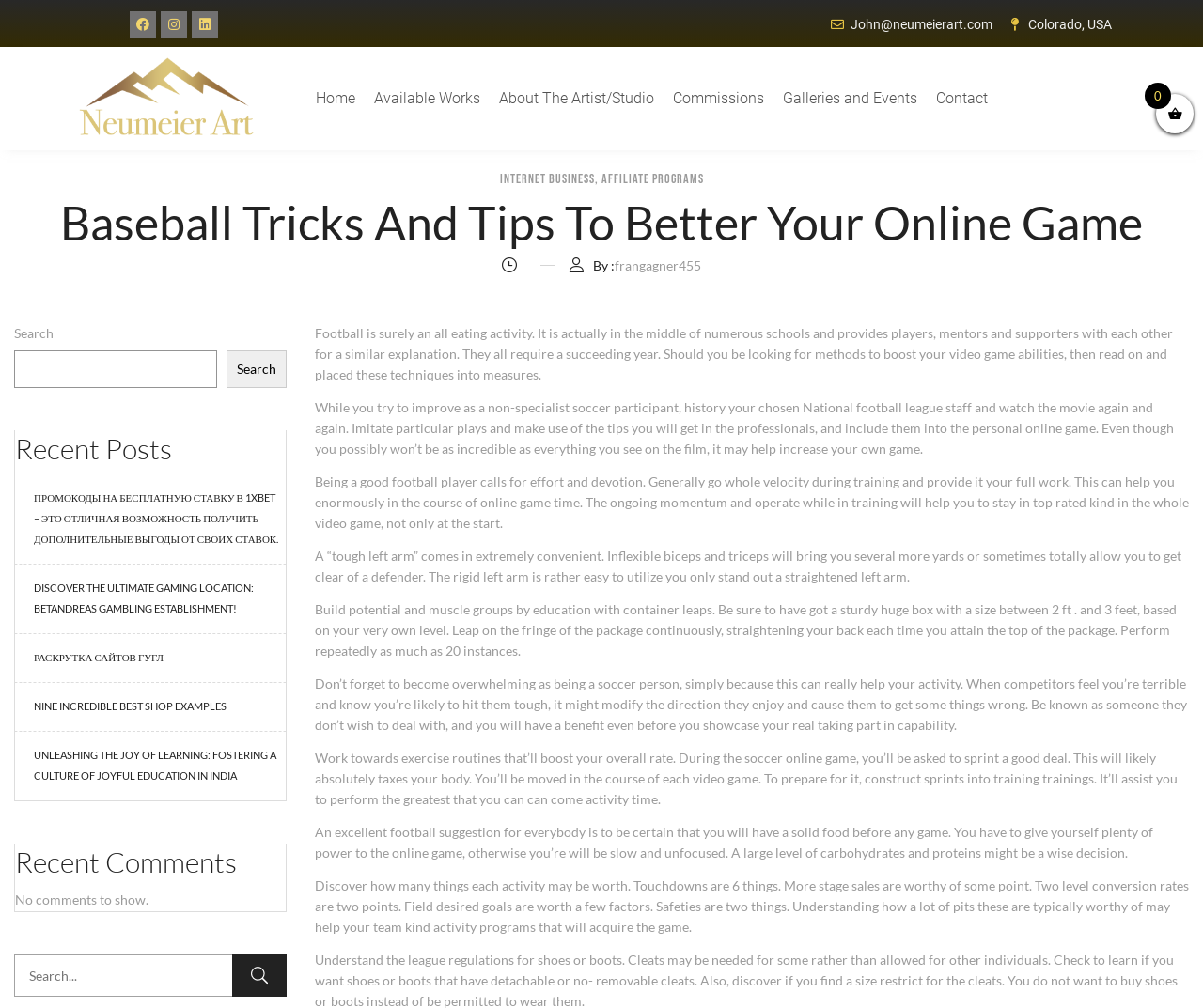Given the element description "frangagner455" in the screenshot, predict the bounding box coordinates of that UI element.

[0.511, 0.255, 0.583, 0.271]